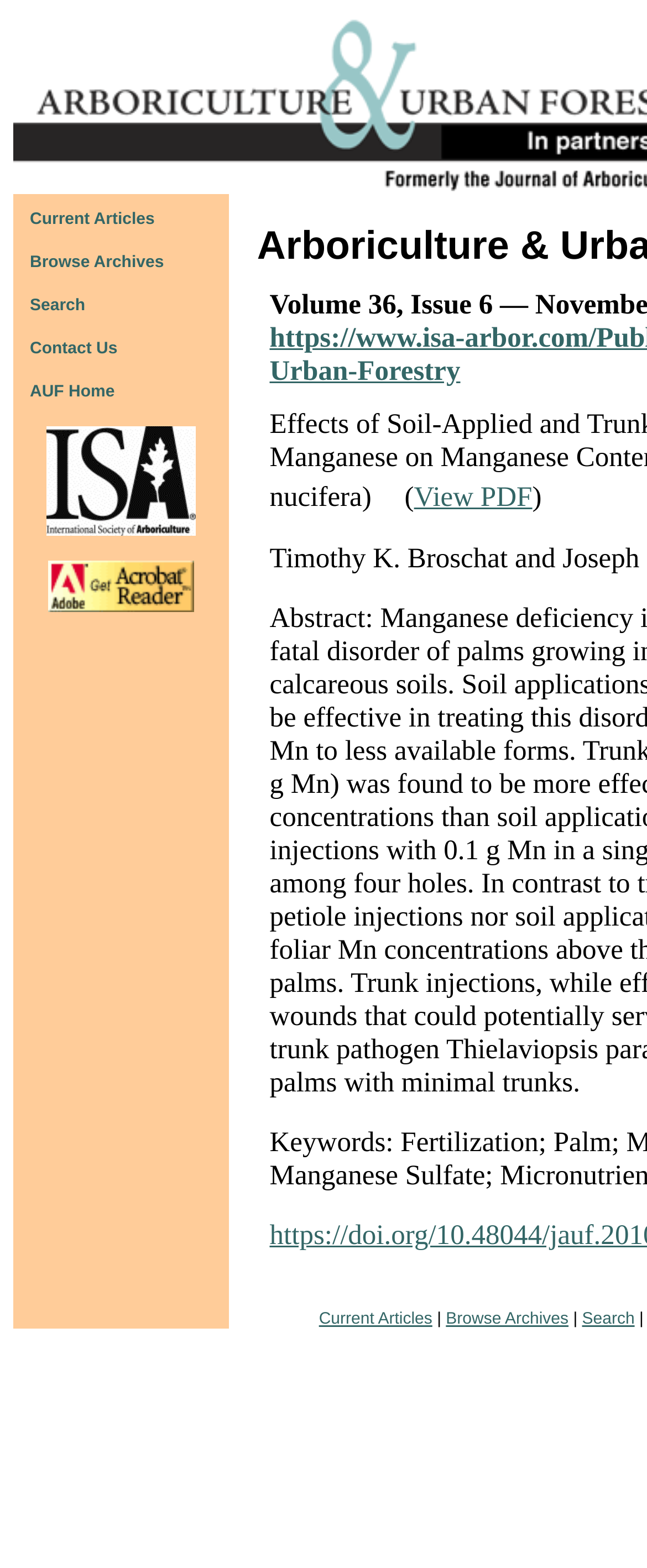Determine the bounding box coordinates for the clickable element to execute this instruction: "Contact us". Provide the coordinates as four float numbers between 0 and 1, i.e., [left, top, right, bottom].

[0.046, 0.217, 0.182, 0.228]